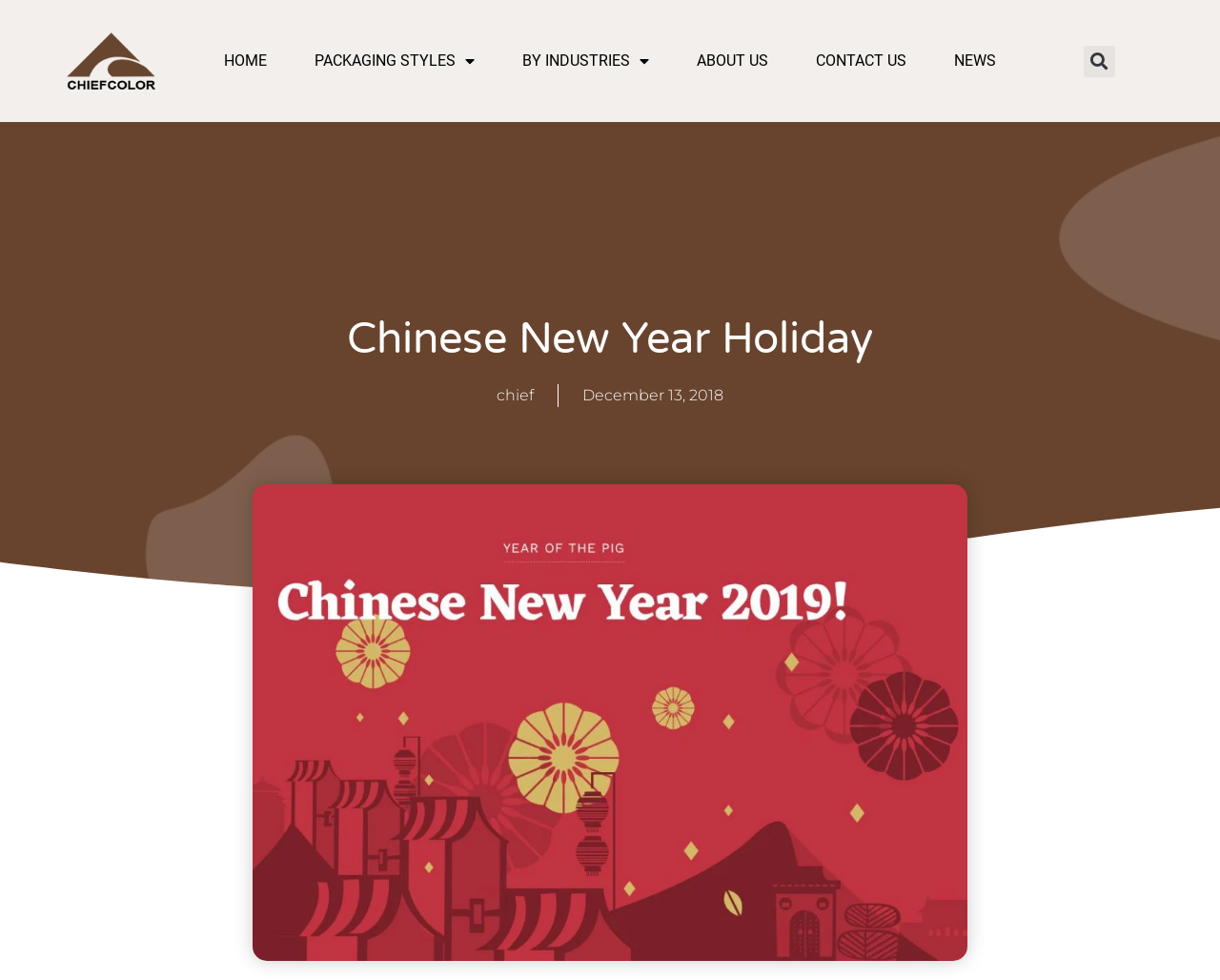Please locate the UI element described by "News" and provide its bounding box coordinates.

[0.782, 0.053, 0.816, 0.072]